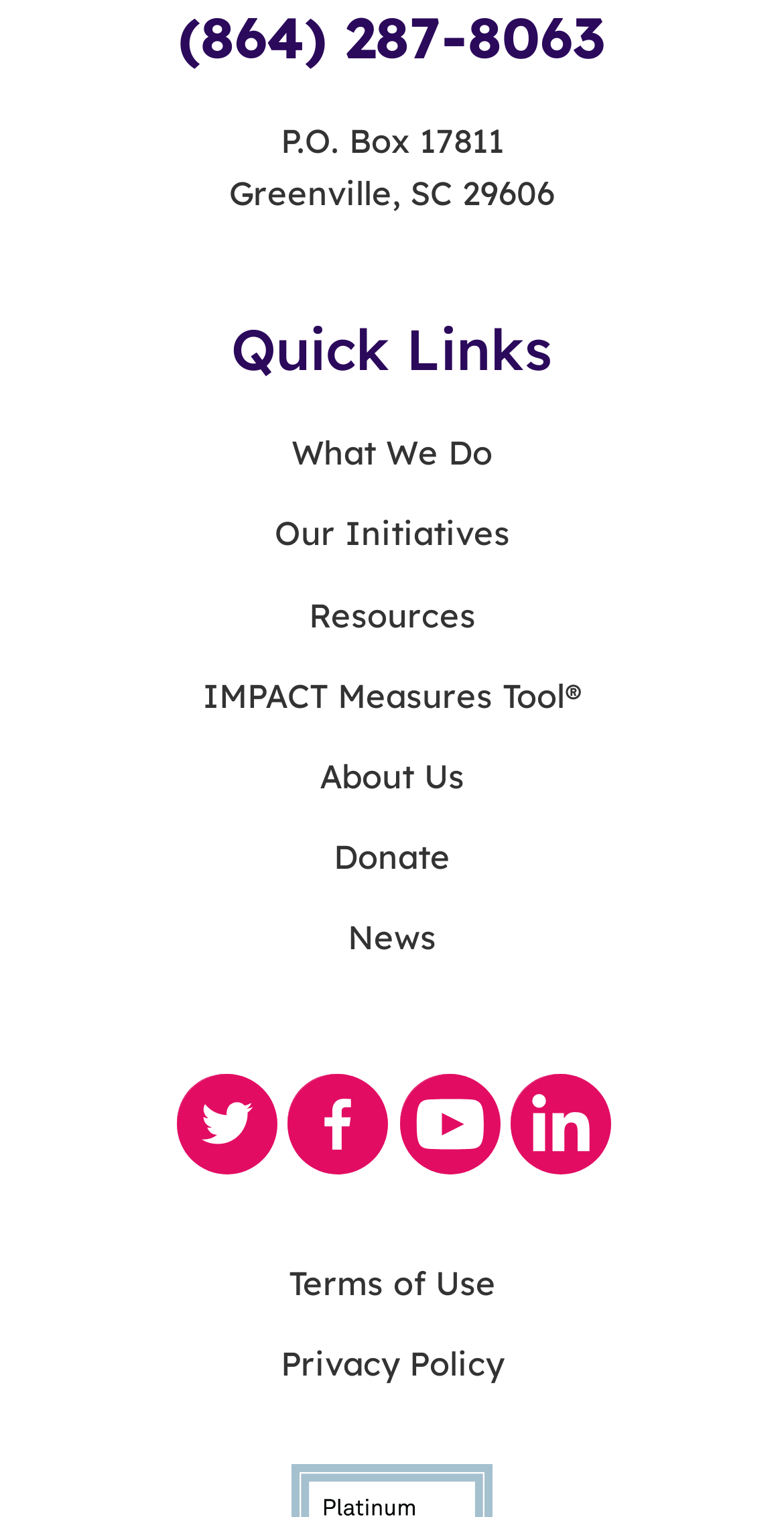Using the description: "Linked In", determine the UI element's bounding box coordinates. Ensure the coordinates are in the format of four float numbers between 0 and 1, i.e., [left, top, right, bottom].

[0.65, 0.708, 0.773, 0.772]